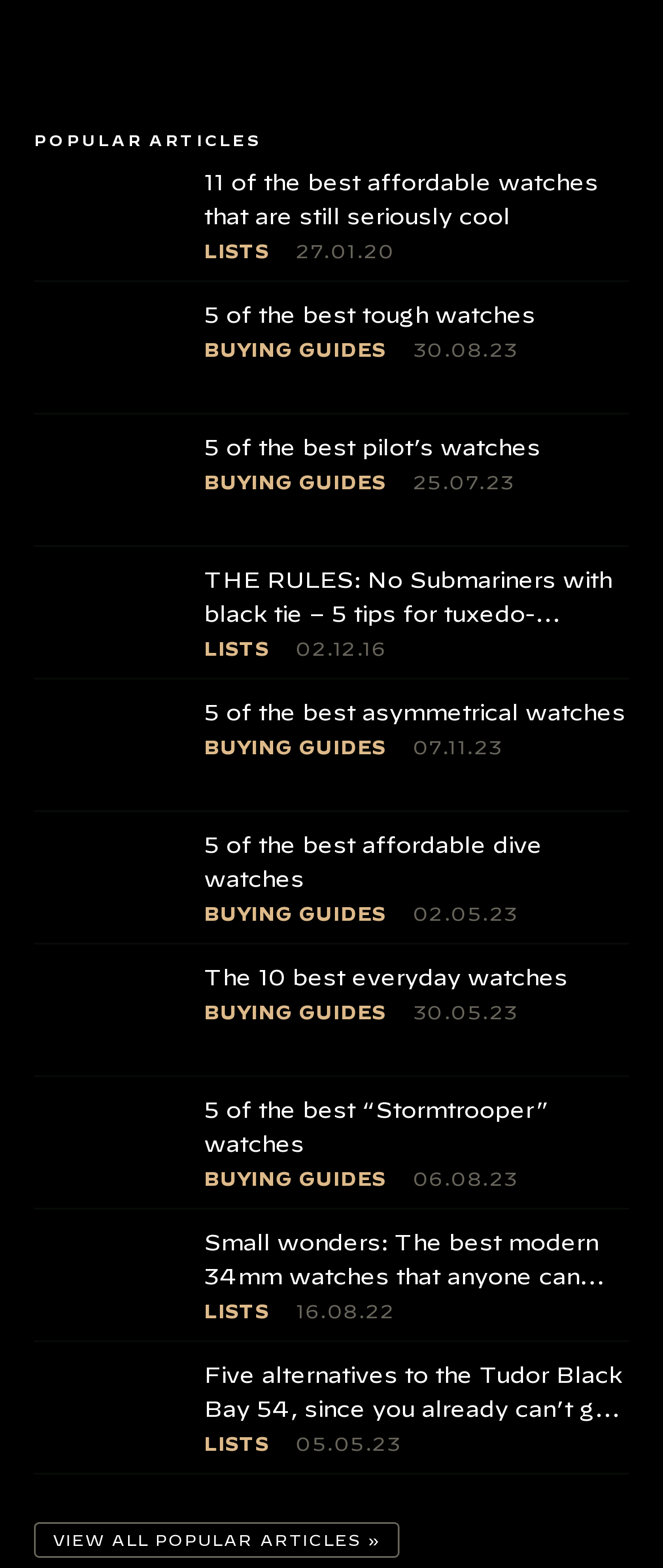Locate and provide the bounding box coordinates for the HTML element that matches this description: "parent_node: BUYING GUIDES".

[0.051, 0.613, 0.264, 0.68]